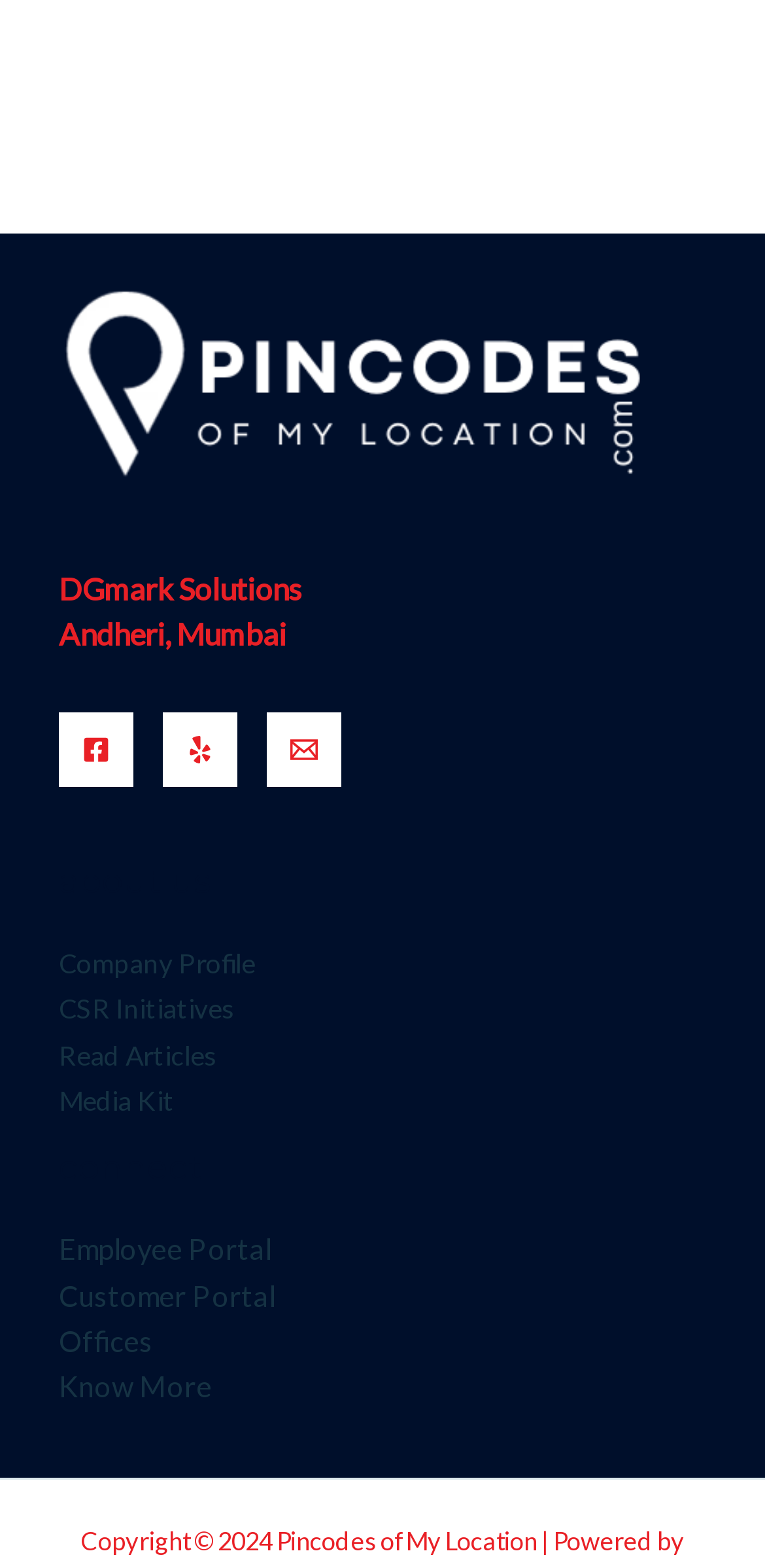What is the location mentioned in the footer?
From the screenshot, provide a brief answer in one word or phrase.

Andheri, Mumbai